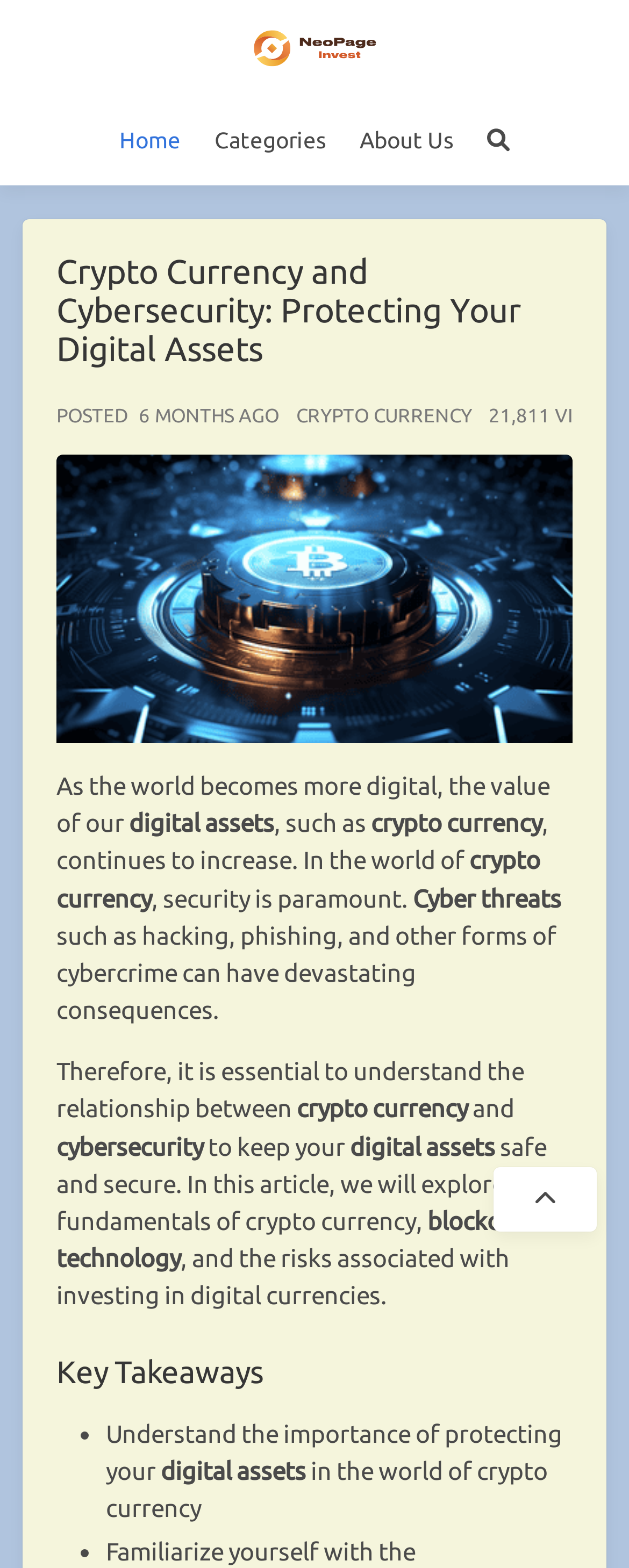How many months ago was the article posted?
Using the image, provide a detailed and thorough answer to the question.

The time the article was posted can be found near the top of the page, where it says '6 MONTHS AGO', indicating that the article was posted six months ago.